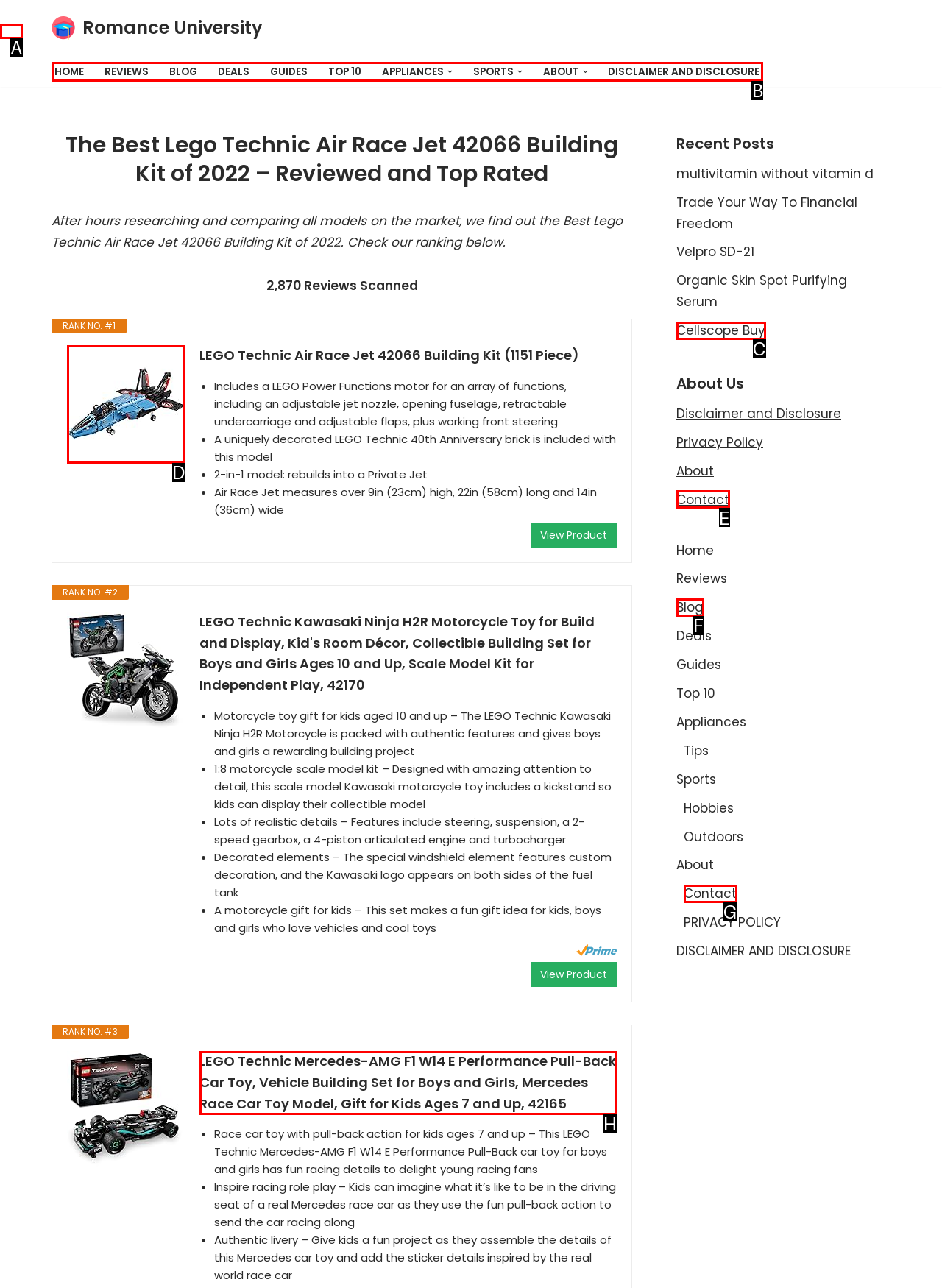Determine which option should be clicked to carry out this task: Open the 'Primary Menu'
State the letter of the correct choice from the provided options.

B